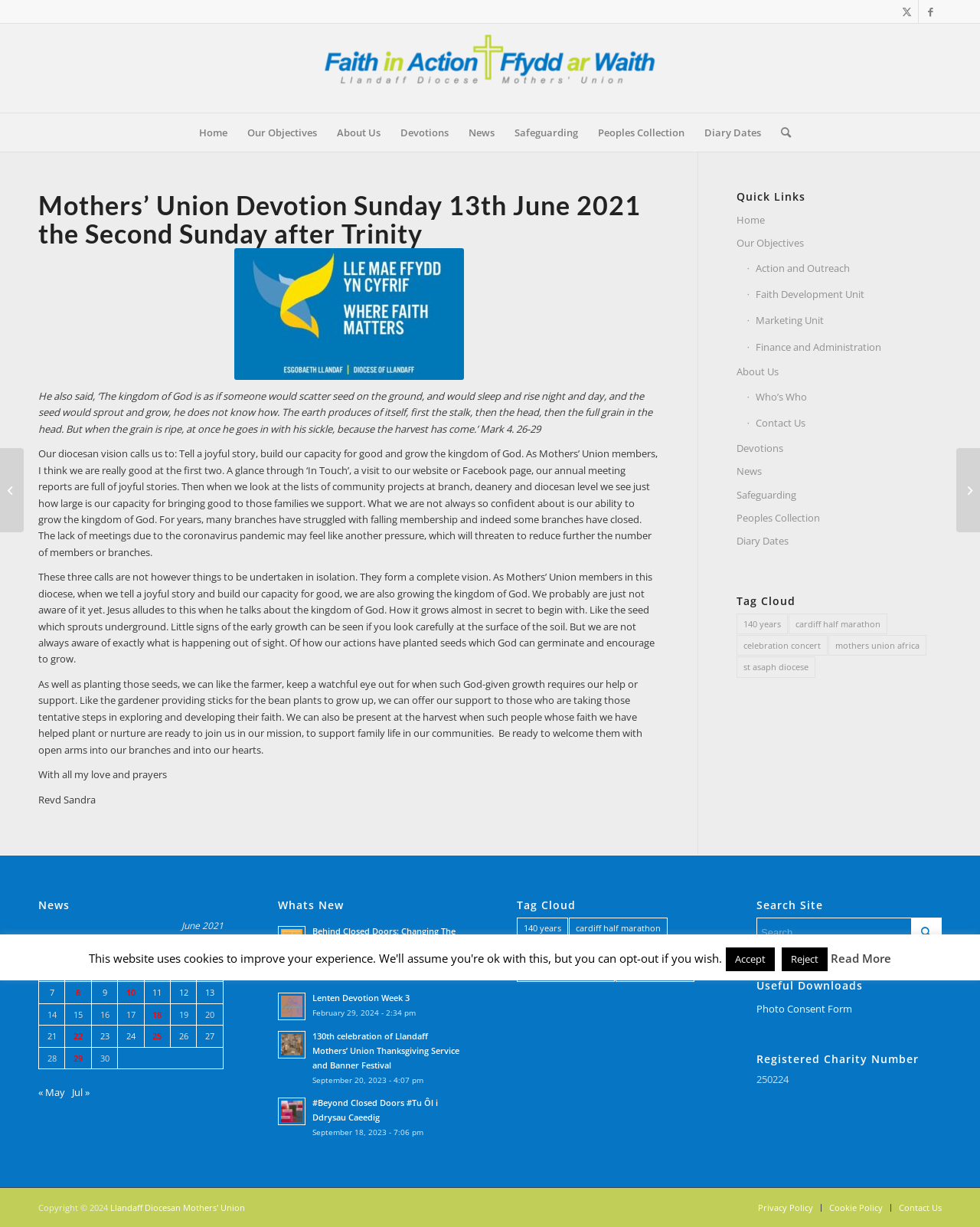Identify the main title of the webpage and generate its text content.

Mothers’ Union Devotion Sunday 13th June 2021 the Second Sunday after Trinity